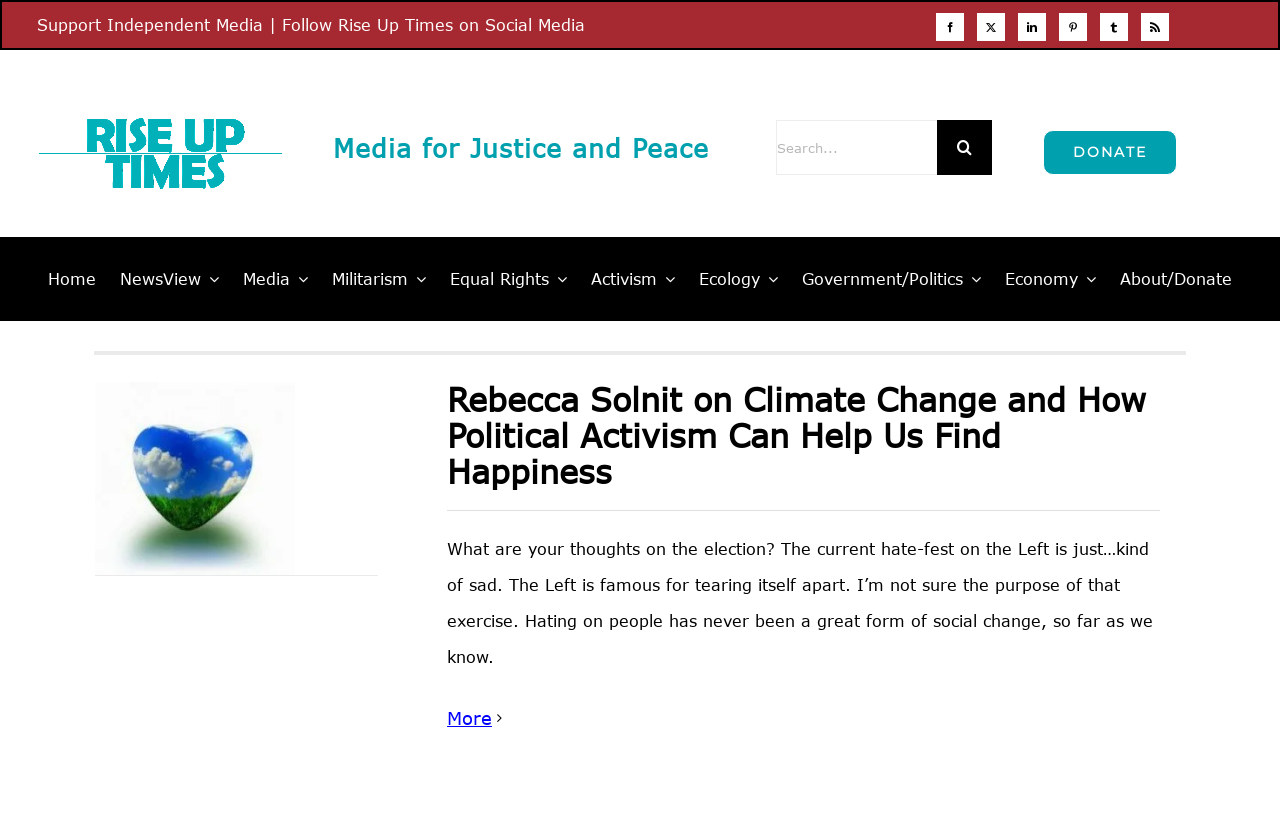Please determine the bounding box coordinates of the element to click in order to execute the following instruction: "Donate to Rise Up Times". The coordinates should be four float numbers between 0 and 1, specified as [left, top, right, bottom].

[0.815, 0.156, 0.919, 0.21]